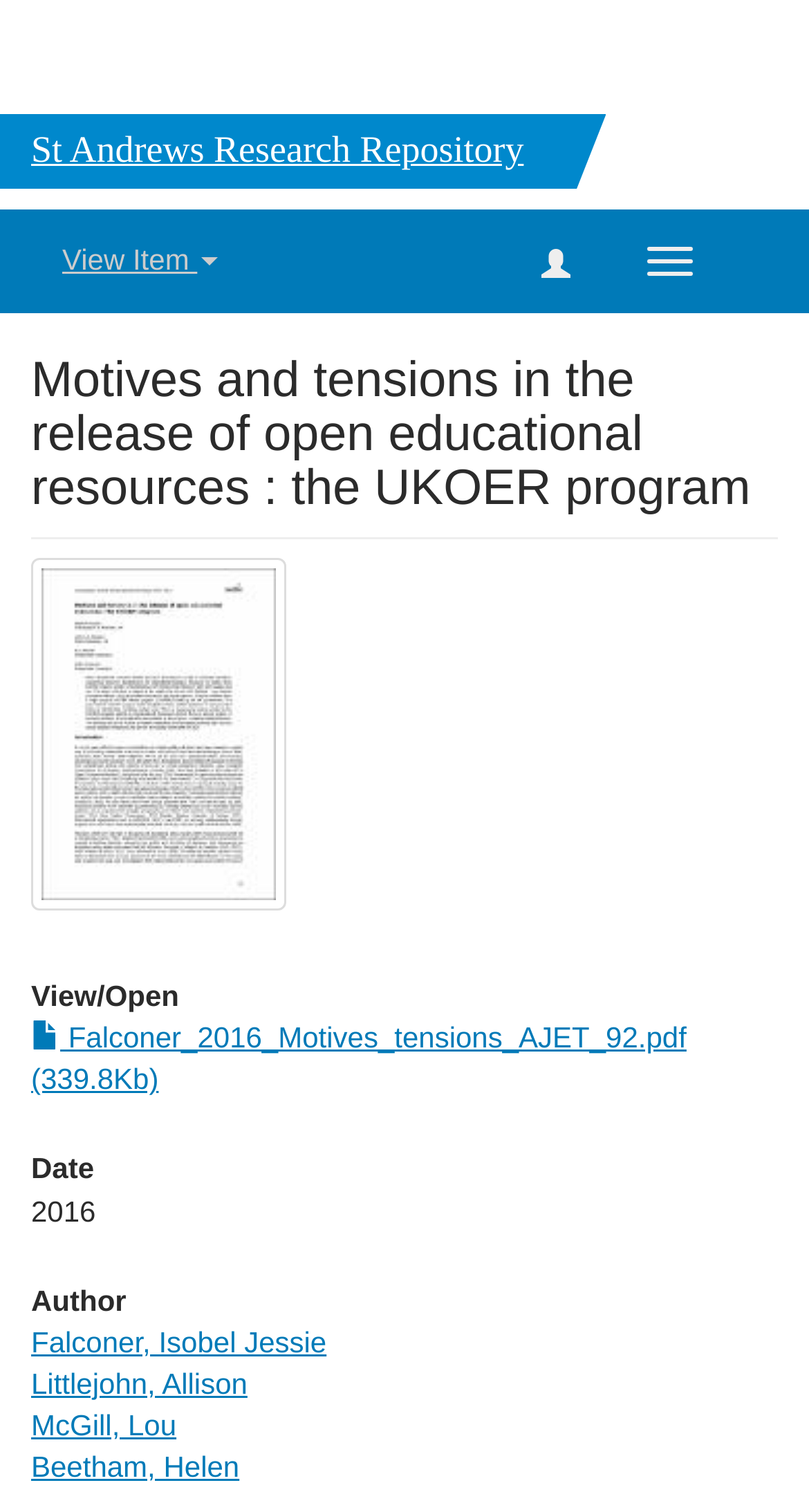Please identify the bounding box coordinates of the clickable area that will allow you to execute the instruction: "View thumbnail".

[0.038, 0.369, 0.354, 0.602]